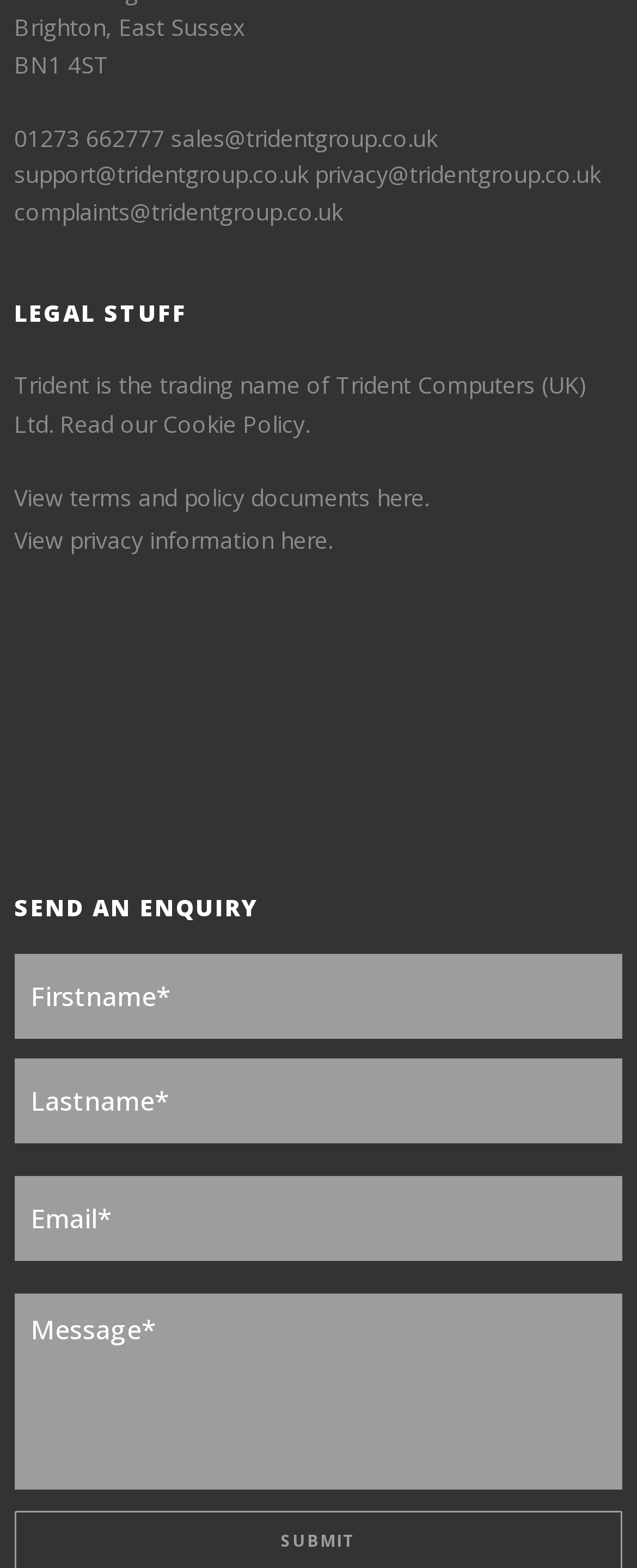Determine the bounding box coordinates of the region that needs to be clicked to achieve the task: "View AutoCAD course".

None